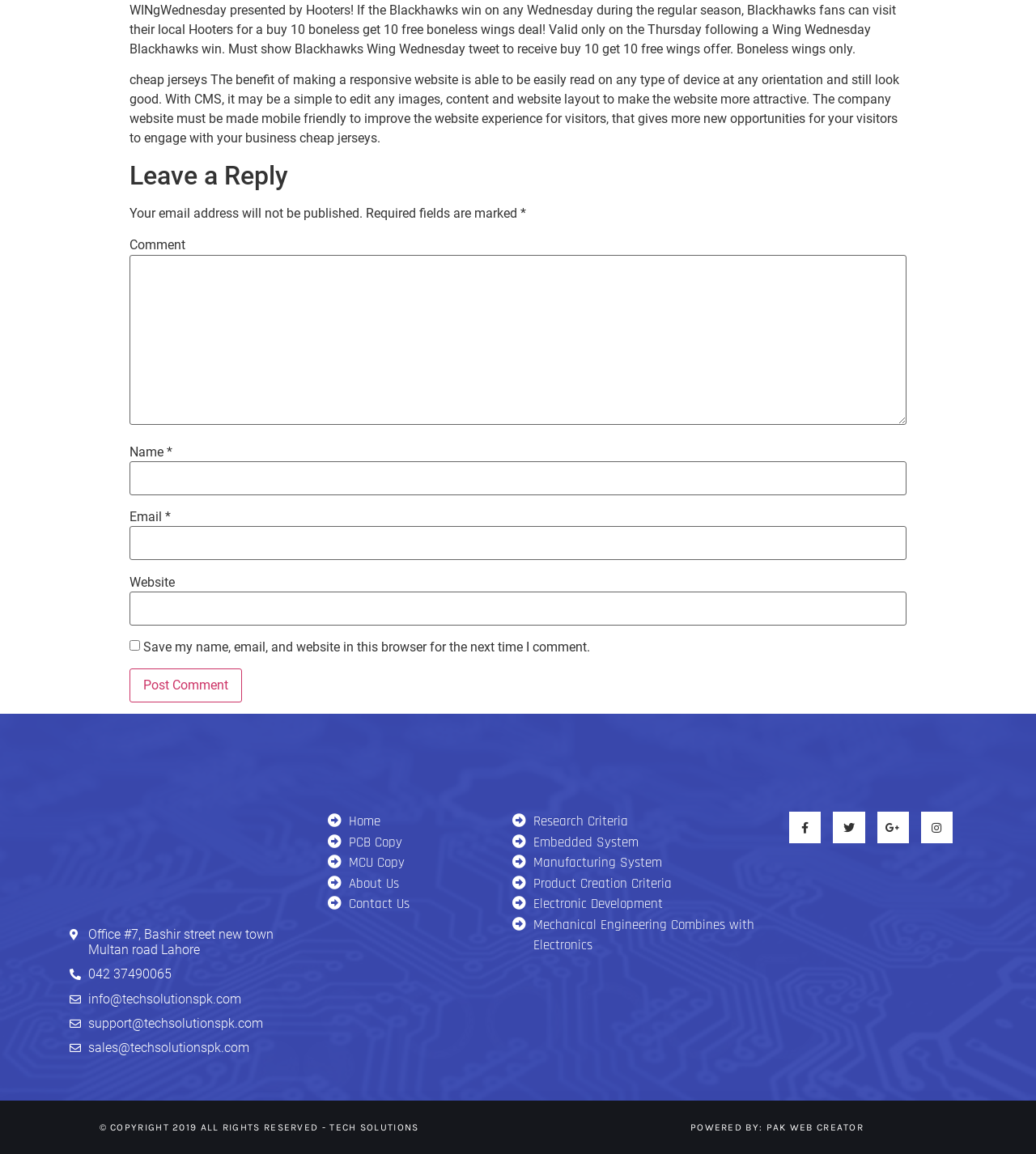From the webpage screenshot, predict the bounding box of the UI element that matches this description: "Google-plus-g".

[0.847, 0.703, 0.877, 0.731]